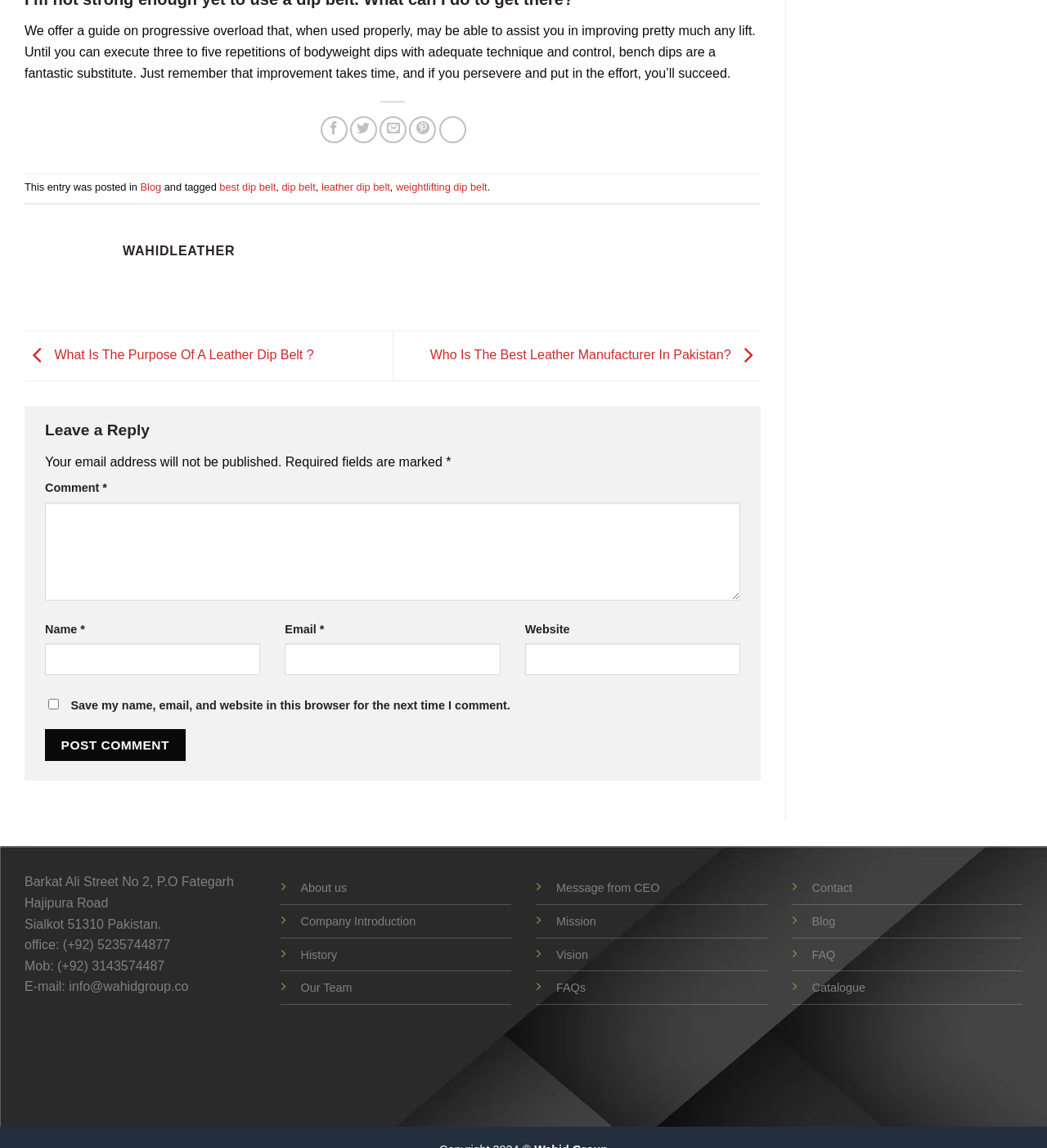What is the topic of the blog post?
Refer to the image and provide a one-word or short phrase answer.

Progressive overload